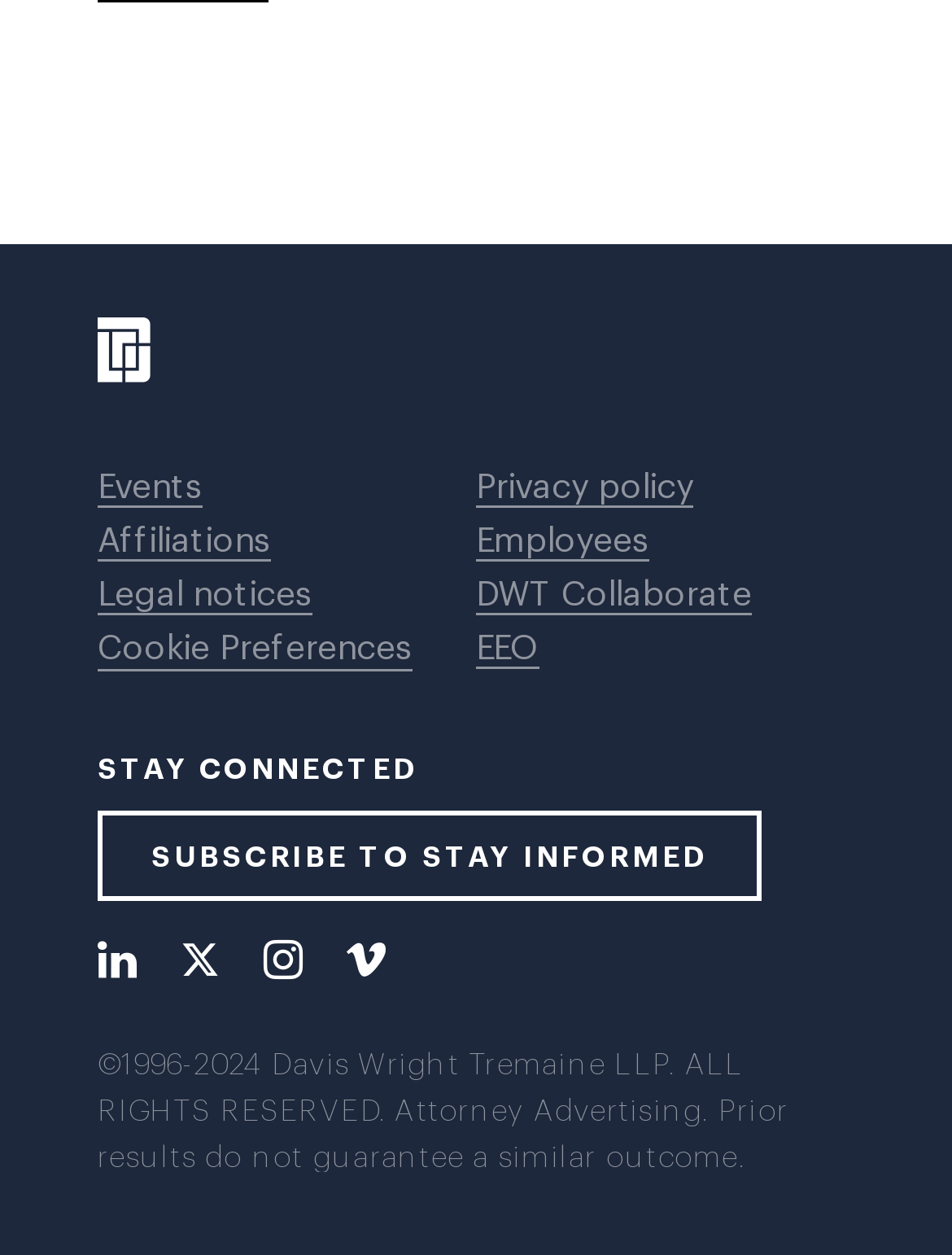Answer this question using a single word or a brief phrase:
What is the purpose of the 'Change Cookie Settings' button?

To change cookie preferences